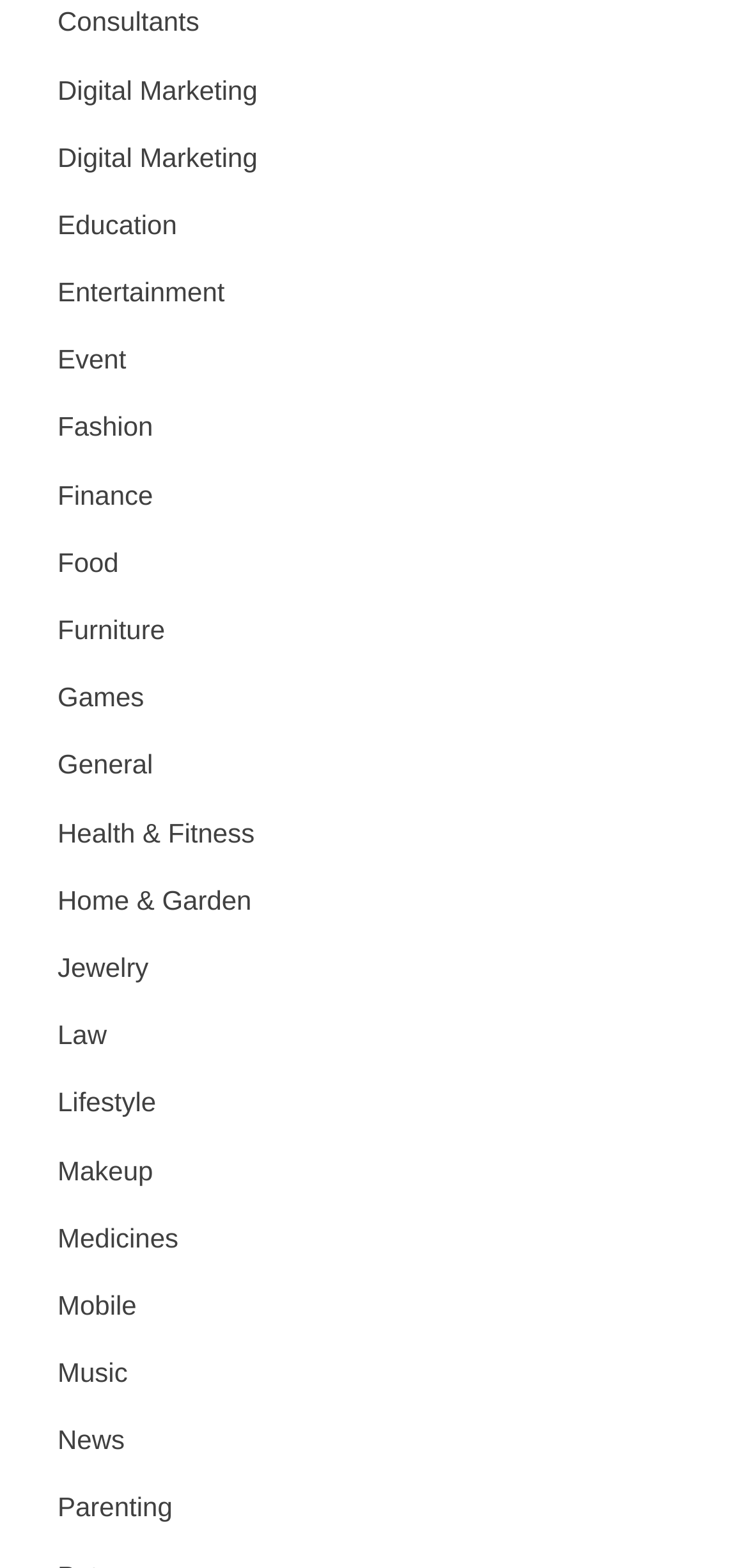Provide a short answer to the following question with just one word or phrase: What is the last category listed?

Parenting